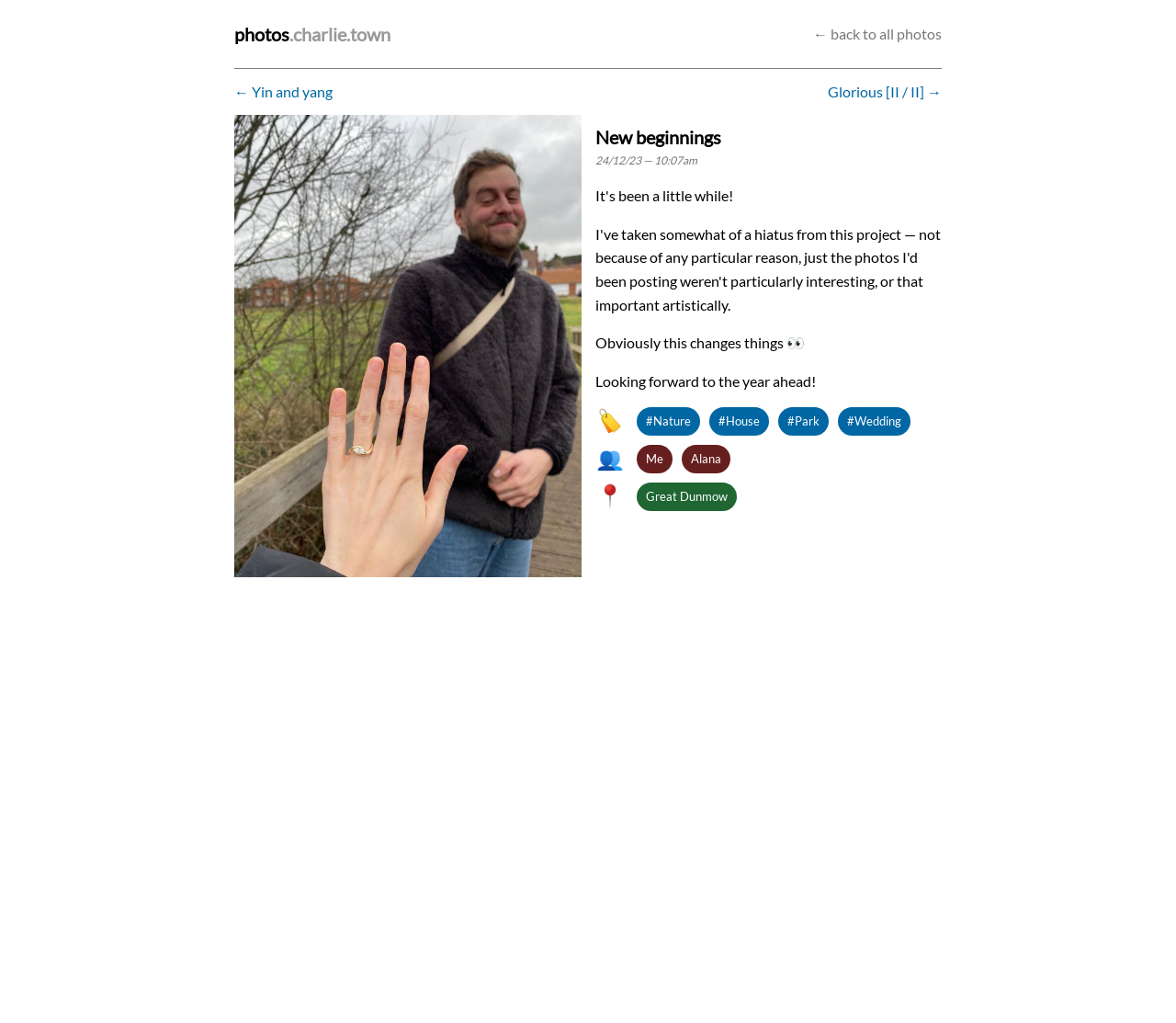Specify the bounding box coordinates (top-left x, top-left y, bottom-right x, bottom-right y) of the UI element in the screenshot that matches this description: alt="New beginnings"

[0.199, 0.112, 0.494, 0.565]